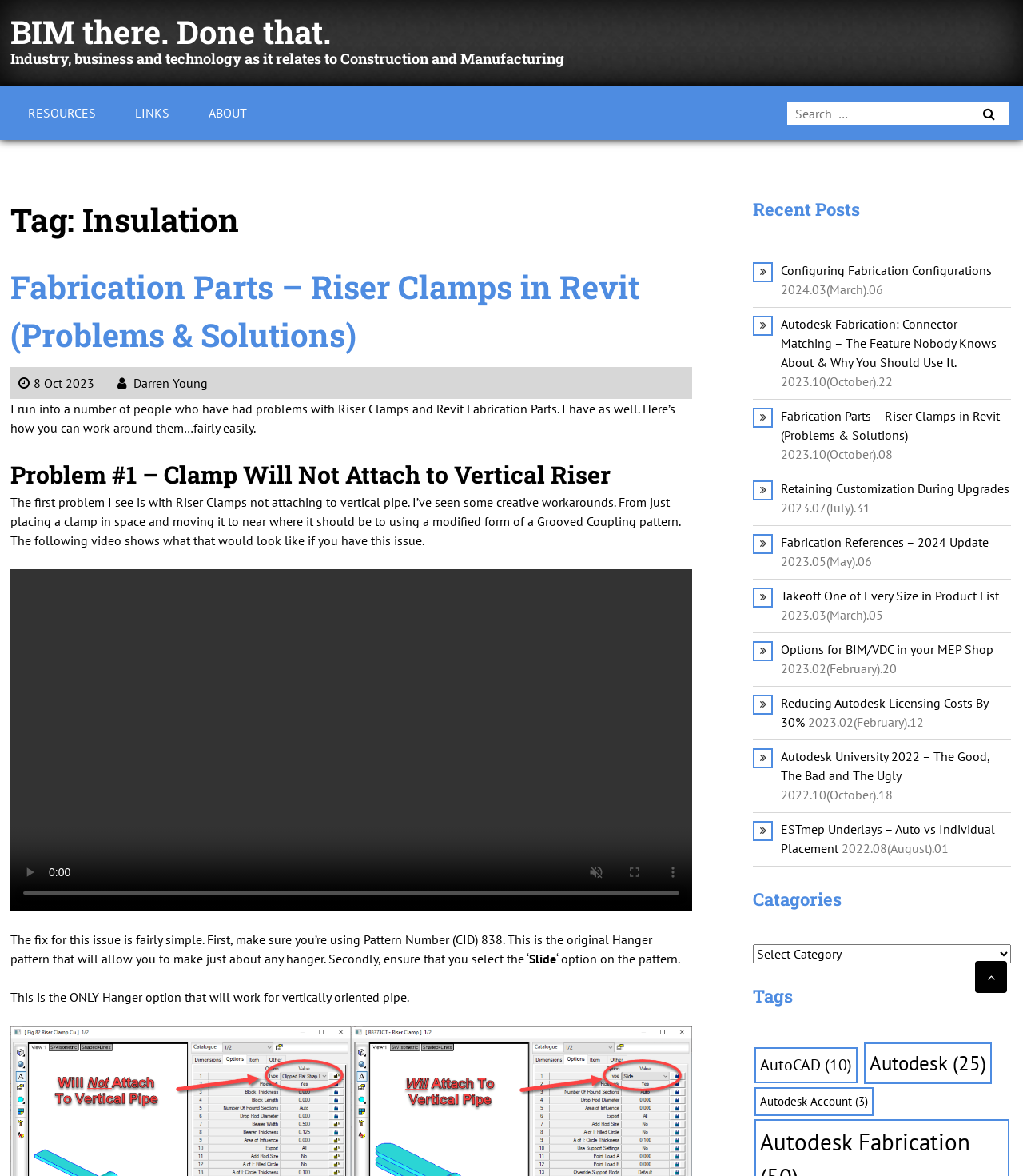Give the bounding box coordinates for this UI element: "Autodesk (25)". The coordinates should be four float numbers between 0 and 1, arranged as [left, top, right, bottom].

[0.844, 0.887, 0.969, 0.922]